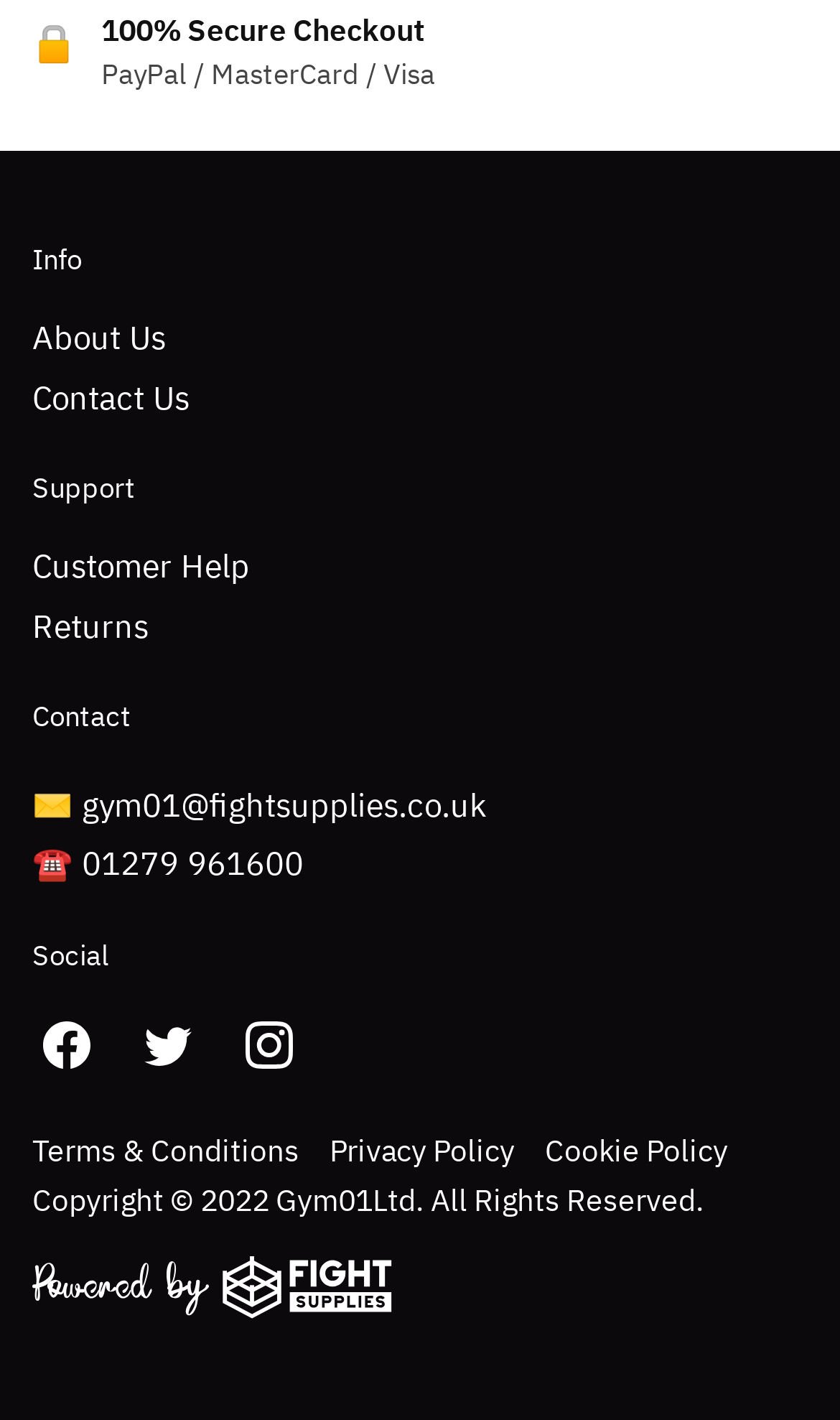Given the description of a UI element: "About Us", identify the bounding box coordinates of the matching element in the webpage screenshot.

[0.038, 0.223, 0.197, 0.252]